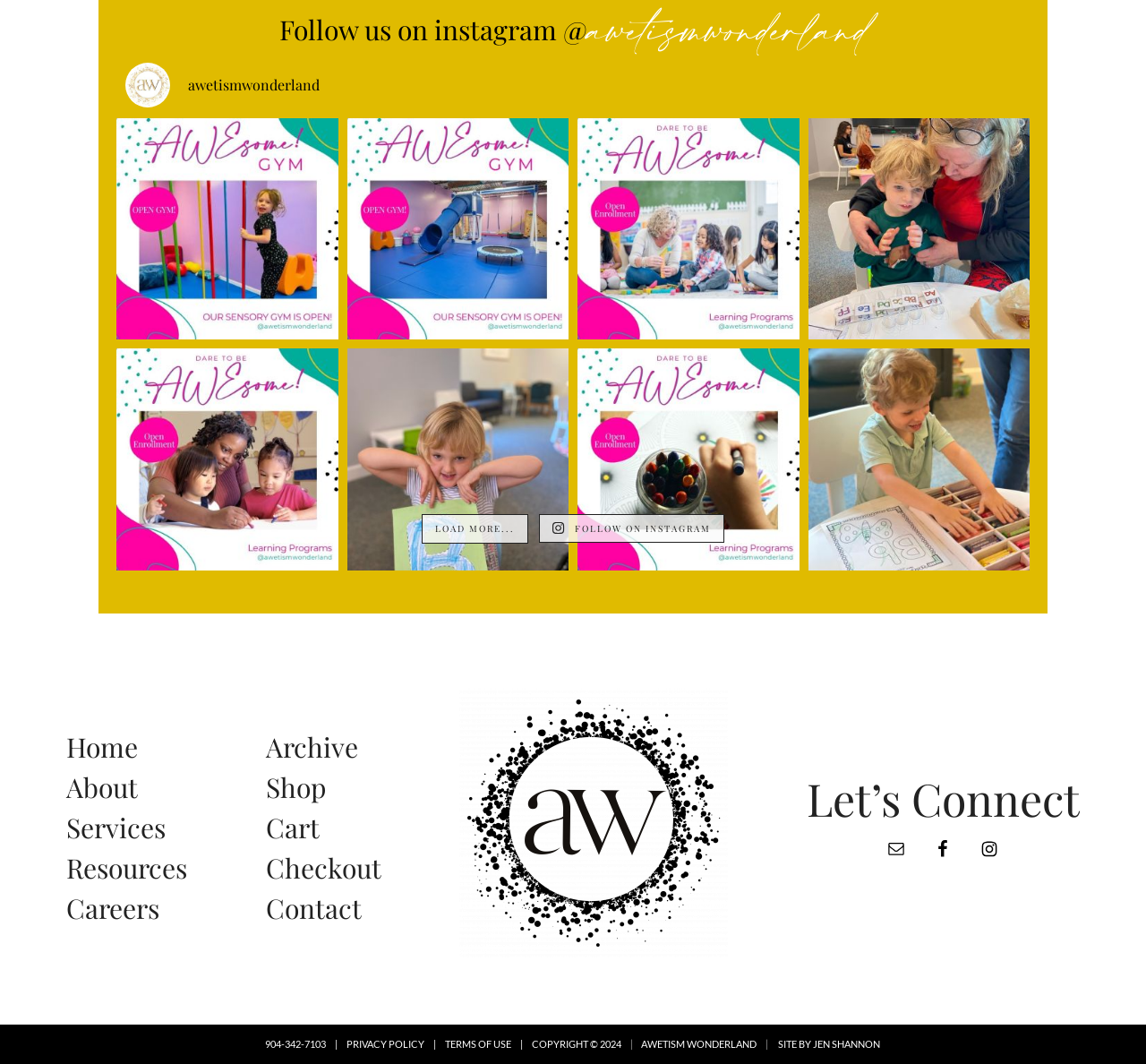Can you find the bounding box coordinates for the element to click on to achieve the instruction: "Load more posts"?

[0.368, 0.483, 0.461, 0.511]